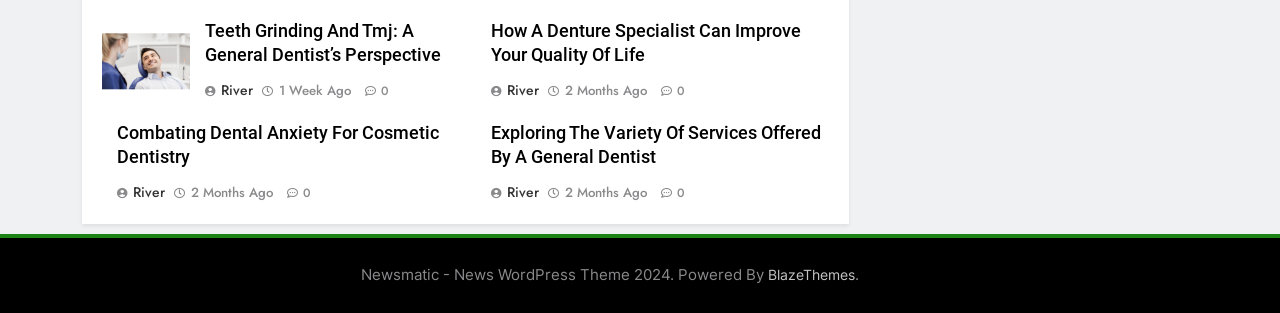Find the UI element described as: "2 months ago" and predict its bounding box coordinates. Ensure the coordinates are four float numbers between 0 and 1, [left, top, right, bottom].

[0.441, 0.262, 0.505, 0.32]